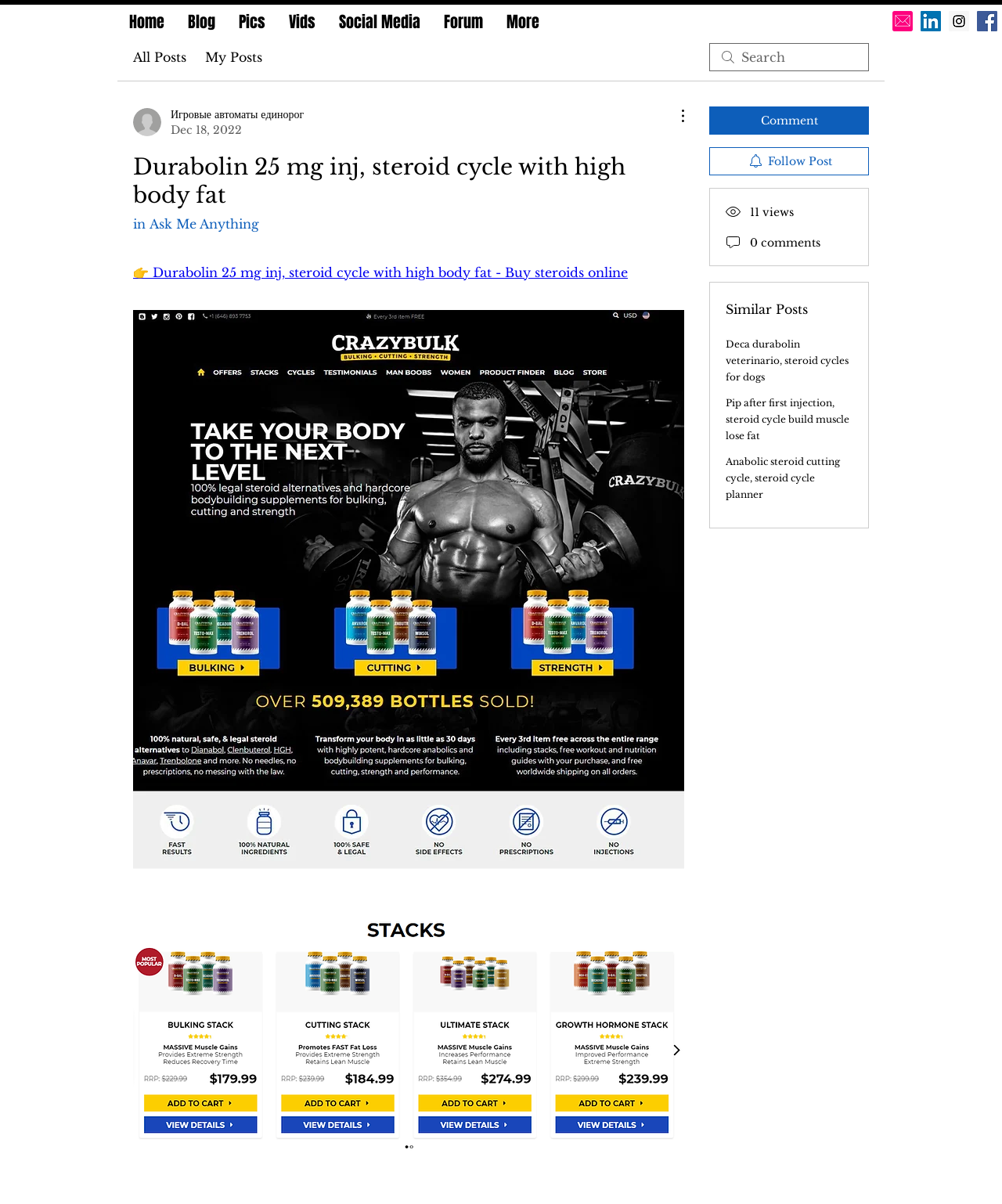Please provide the bounding box coordinates for the UI element as described: "Comment". The coordinates must be four floats between 0 and 1, represented as [left, top, right, bottom].

[0.708, 0.088, 0.867, 0.112]